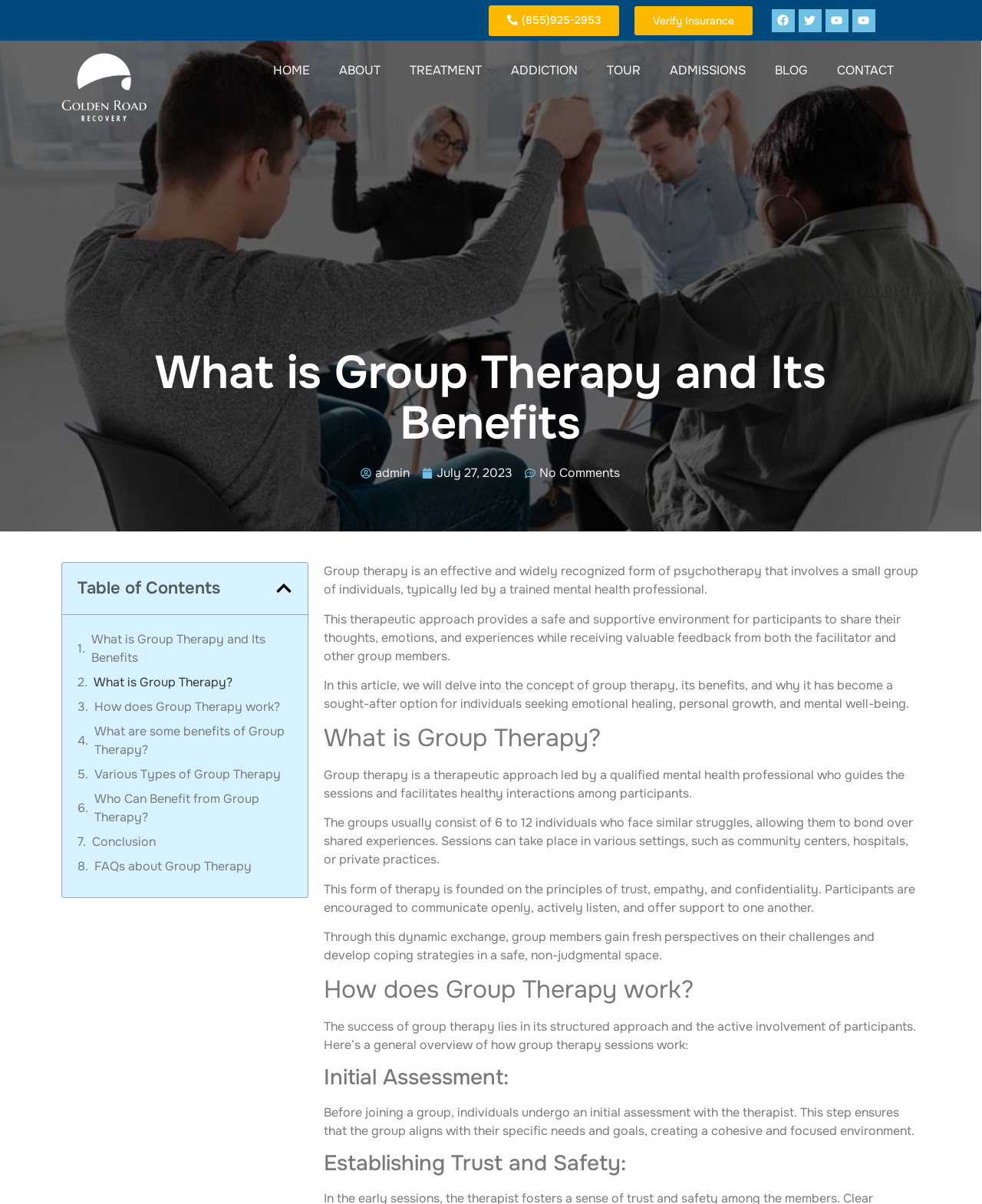Determine the bounding box coordinates for the area that needs to be clicked to fulfill this task: "Click the 'Verify Insurance' link". The coordinates must be given as four float numbers between 0 and 1, i.e., [left, top, right, bottom].

[0.646, 0.005, 0.767, 0.029]